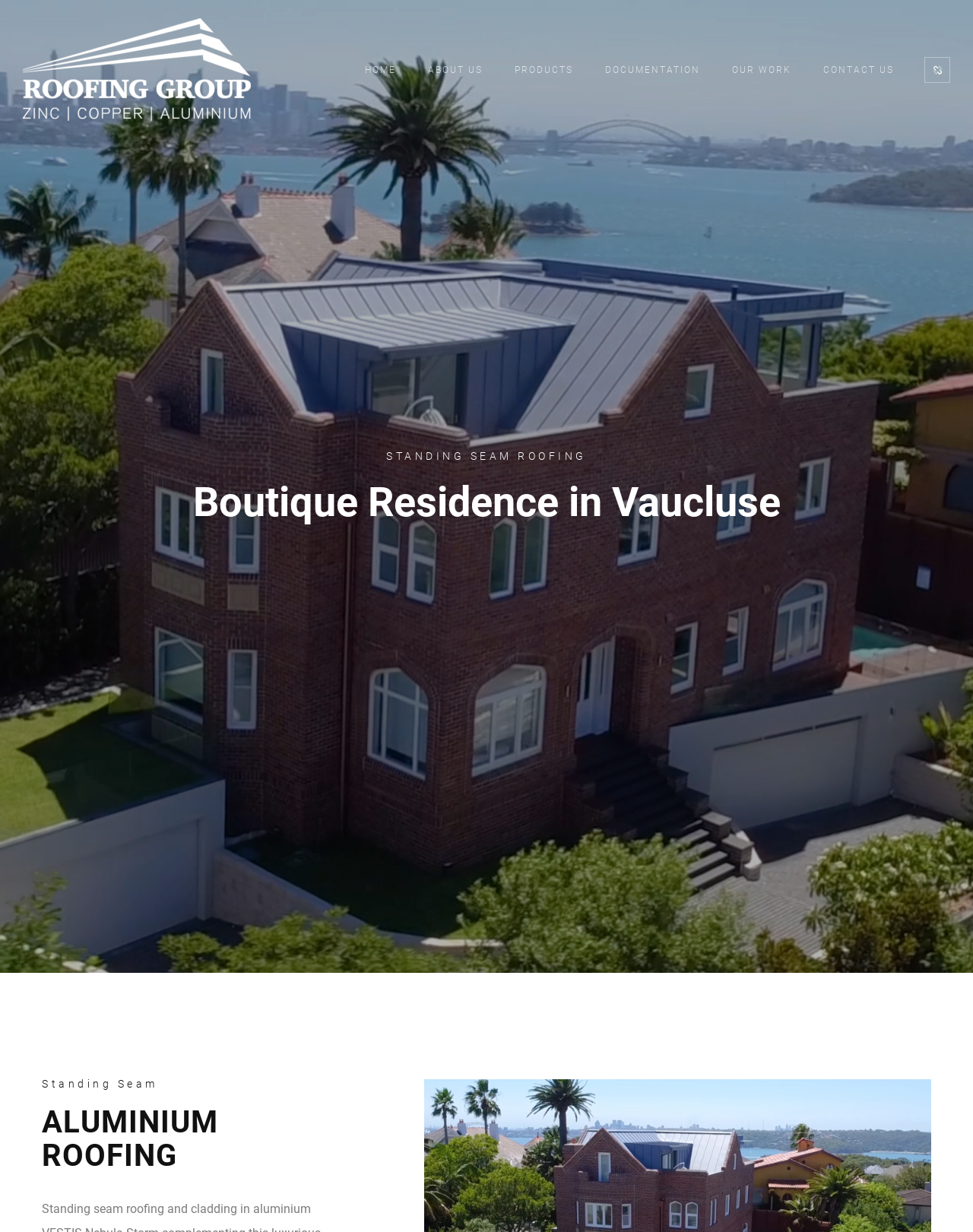Identify and provide the main heading of the webpage.

Boutique Residence in Vaucluse